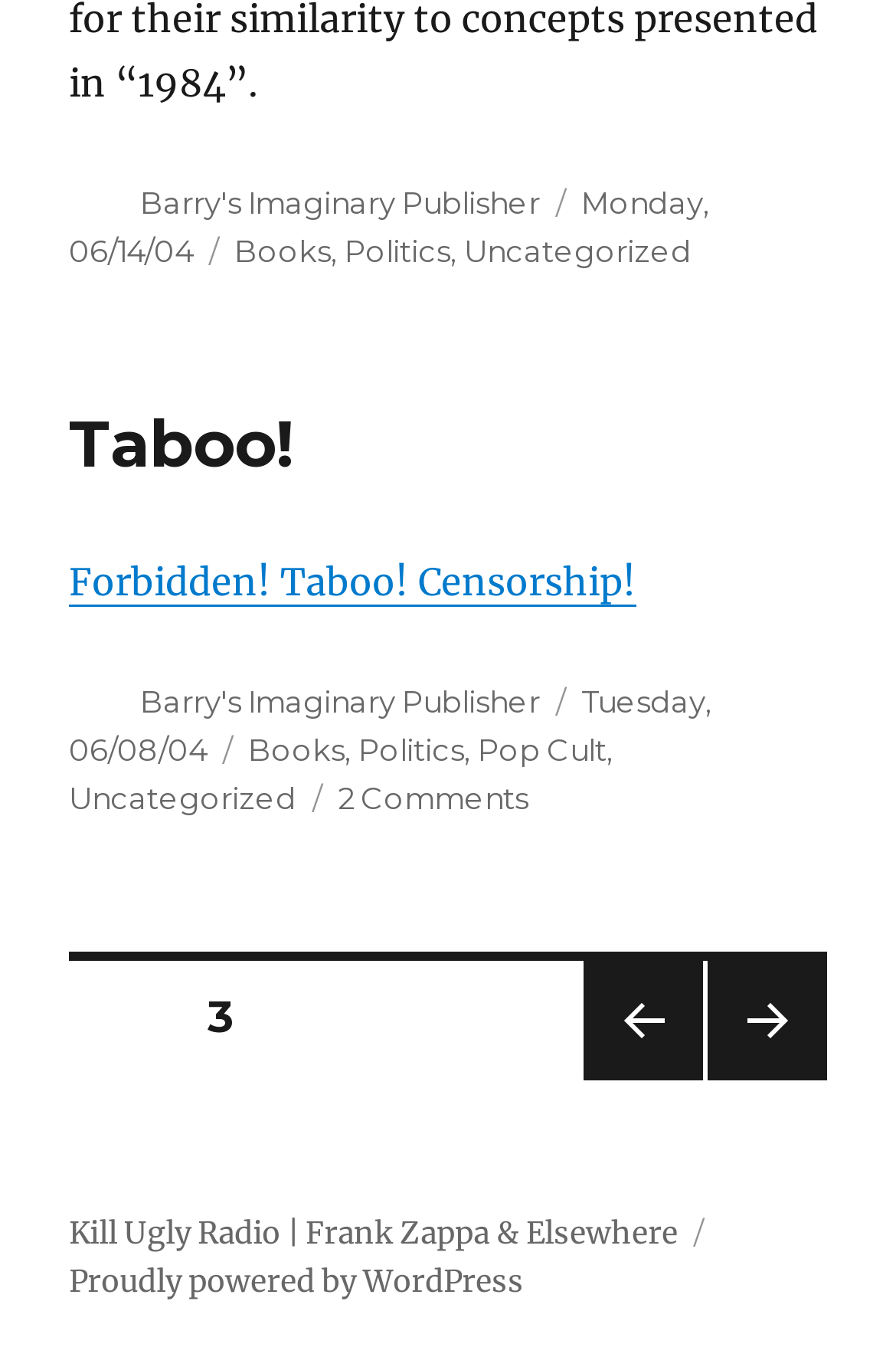Respond with a single word or short phrase to the following question: 
What is the author of the post?

Barry's Imaginary Publisher